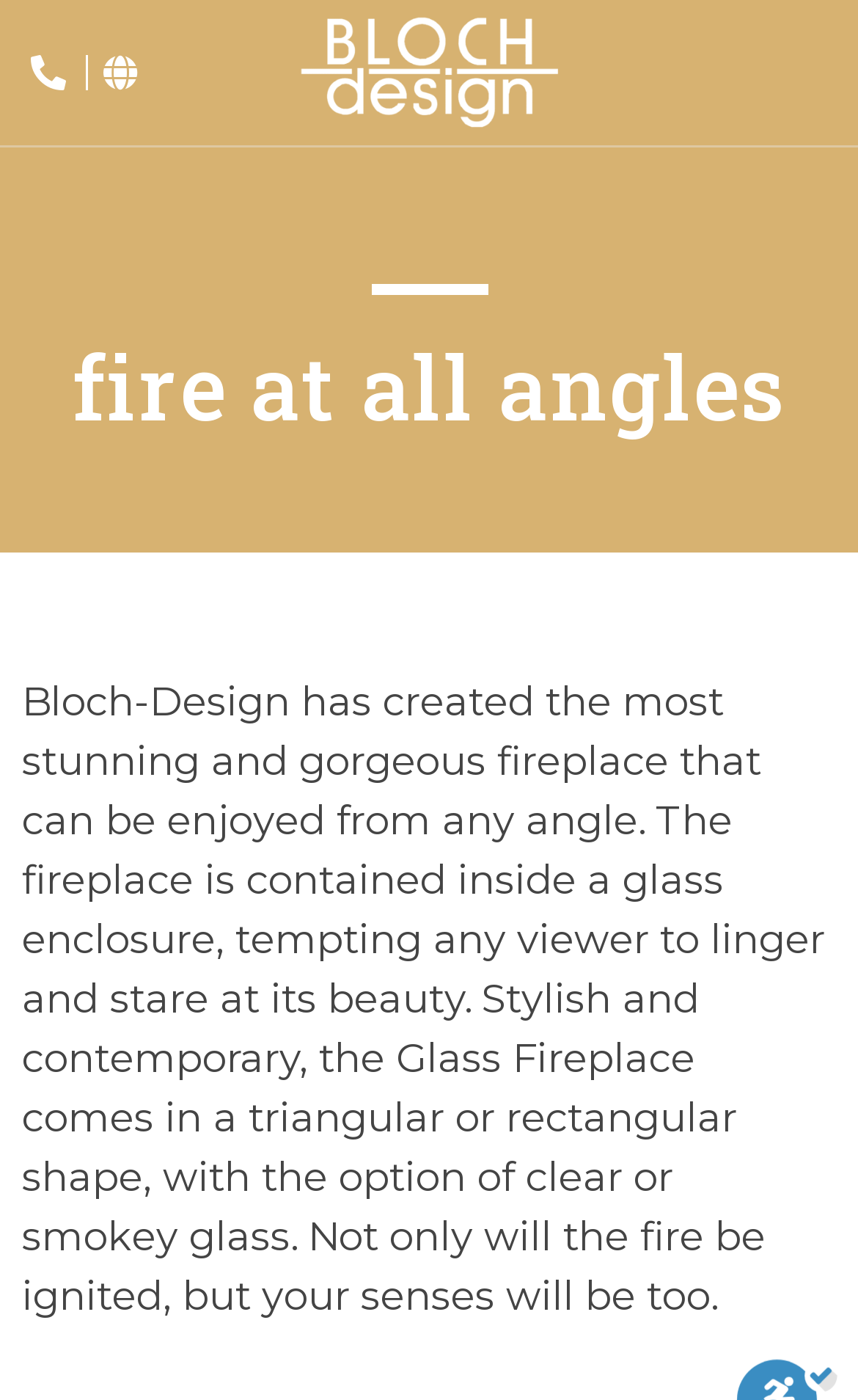What is the purpose of the button with 'ESC' text?
Provide a detailed and well-explained answer to the question.

I found a button element with 'Close' text and a nested StaticText element with 'ESC' text. Based on the context, I assume the purpose of this button is to close something, likely a popup or a dialog.